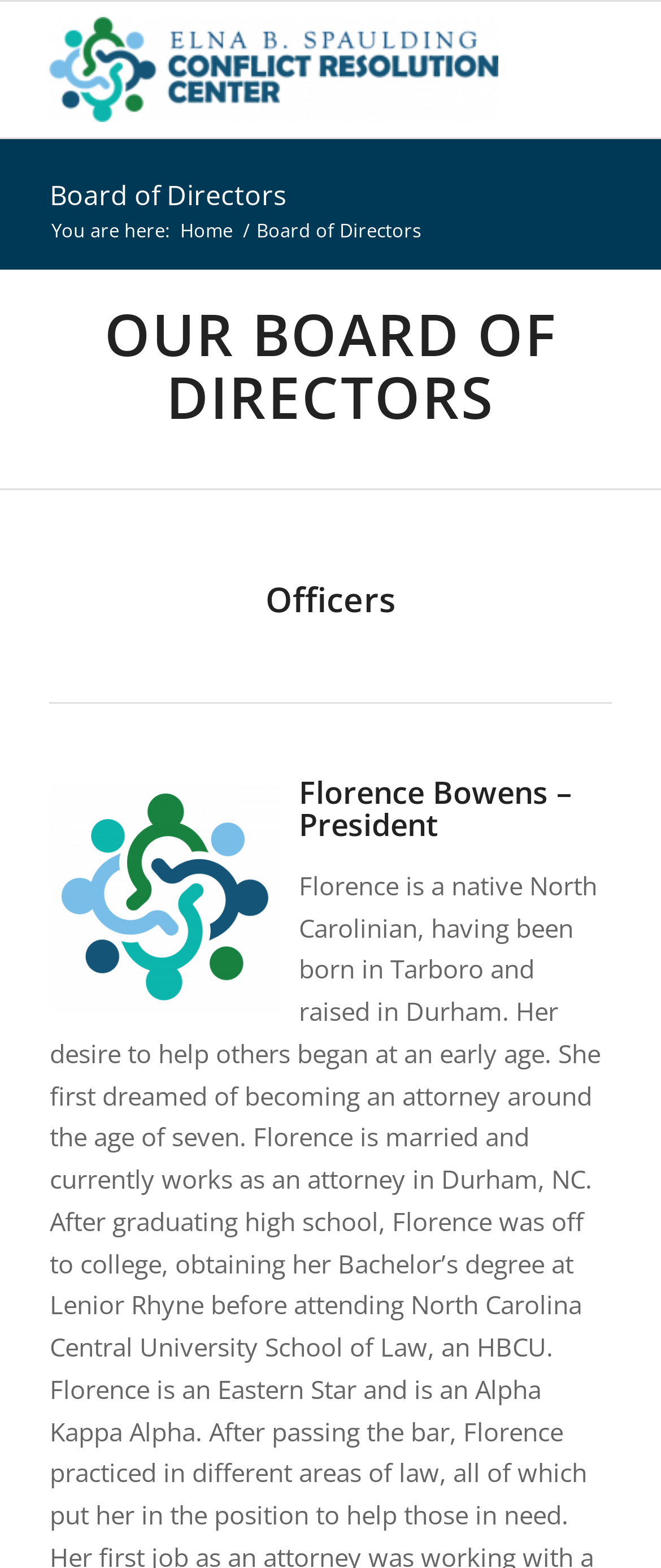Identify and extract the main heading from the webpage.

Board of Directors